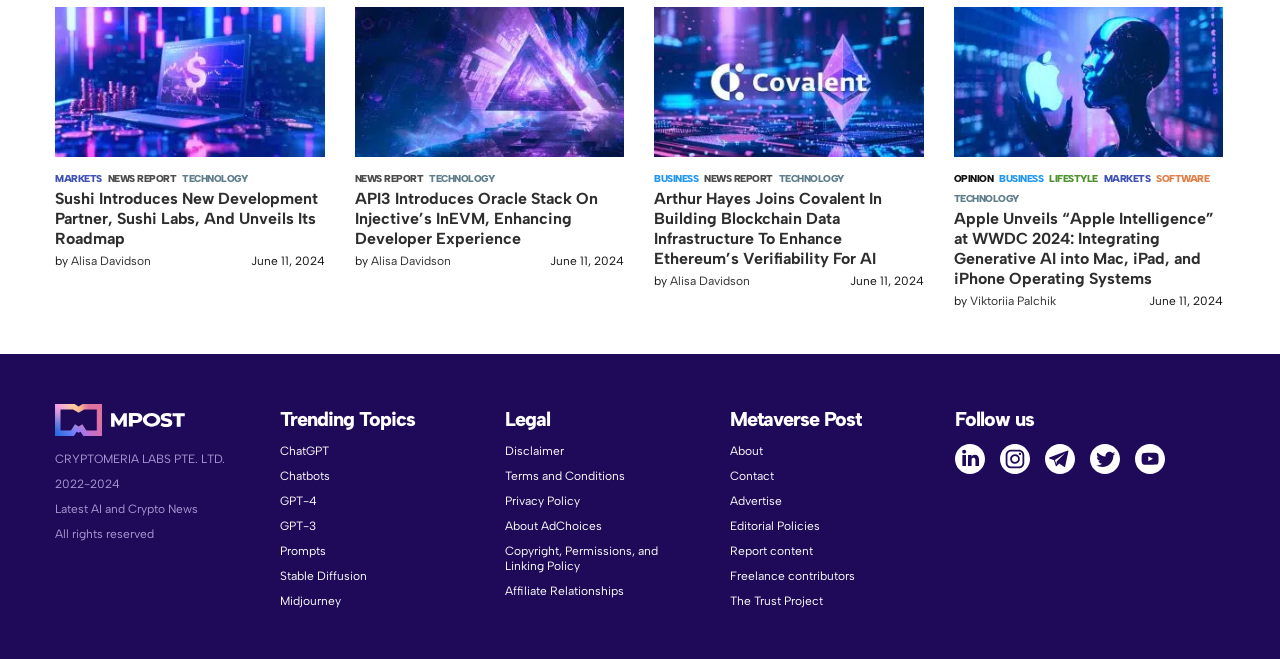Please pinpoint the bounding box coordinates for the region I should click to adhere to this instruction: "Explore dna ancestry".

None